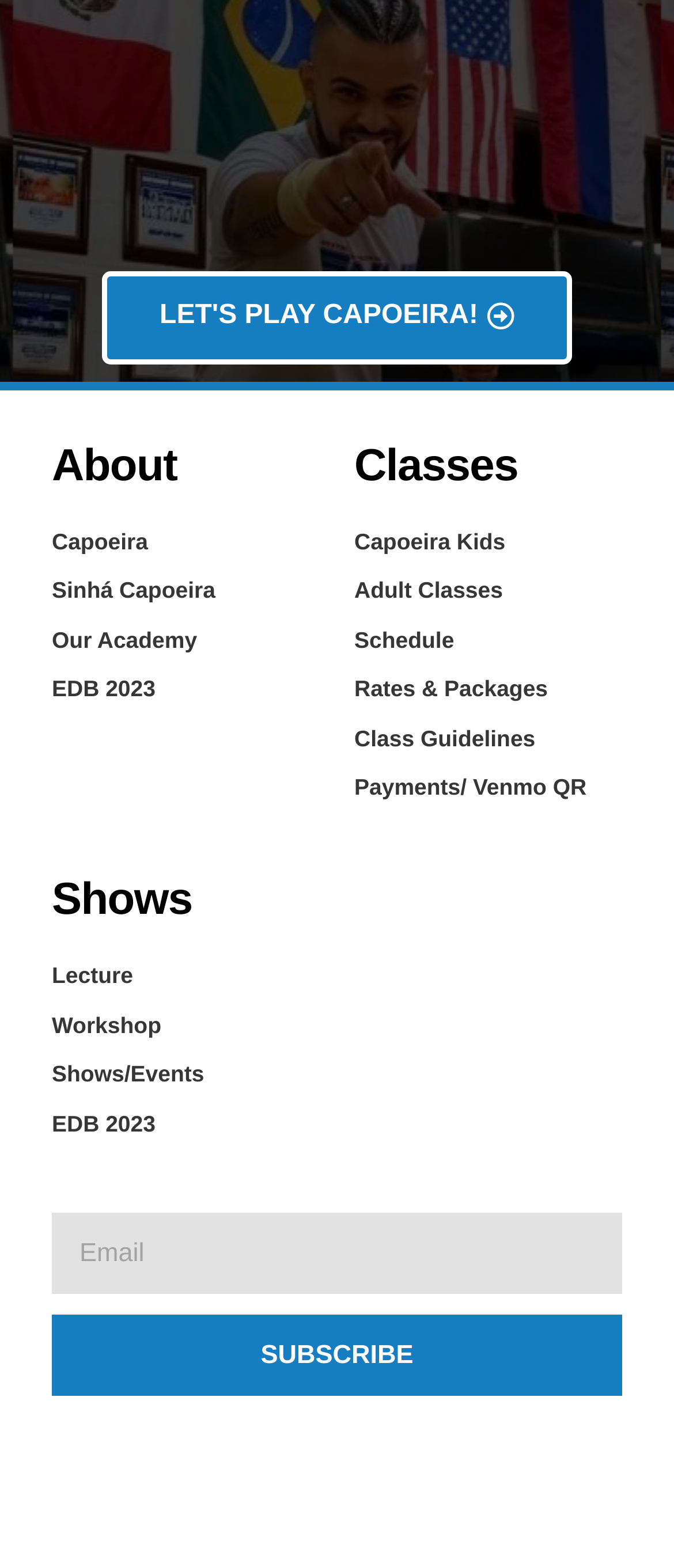How many types of classes are offered?
By examining the image, provide a one-word or phrase answer.

2